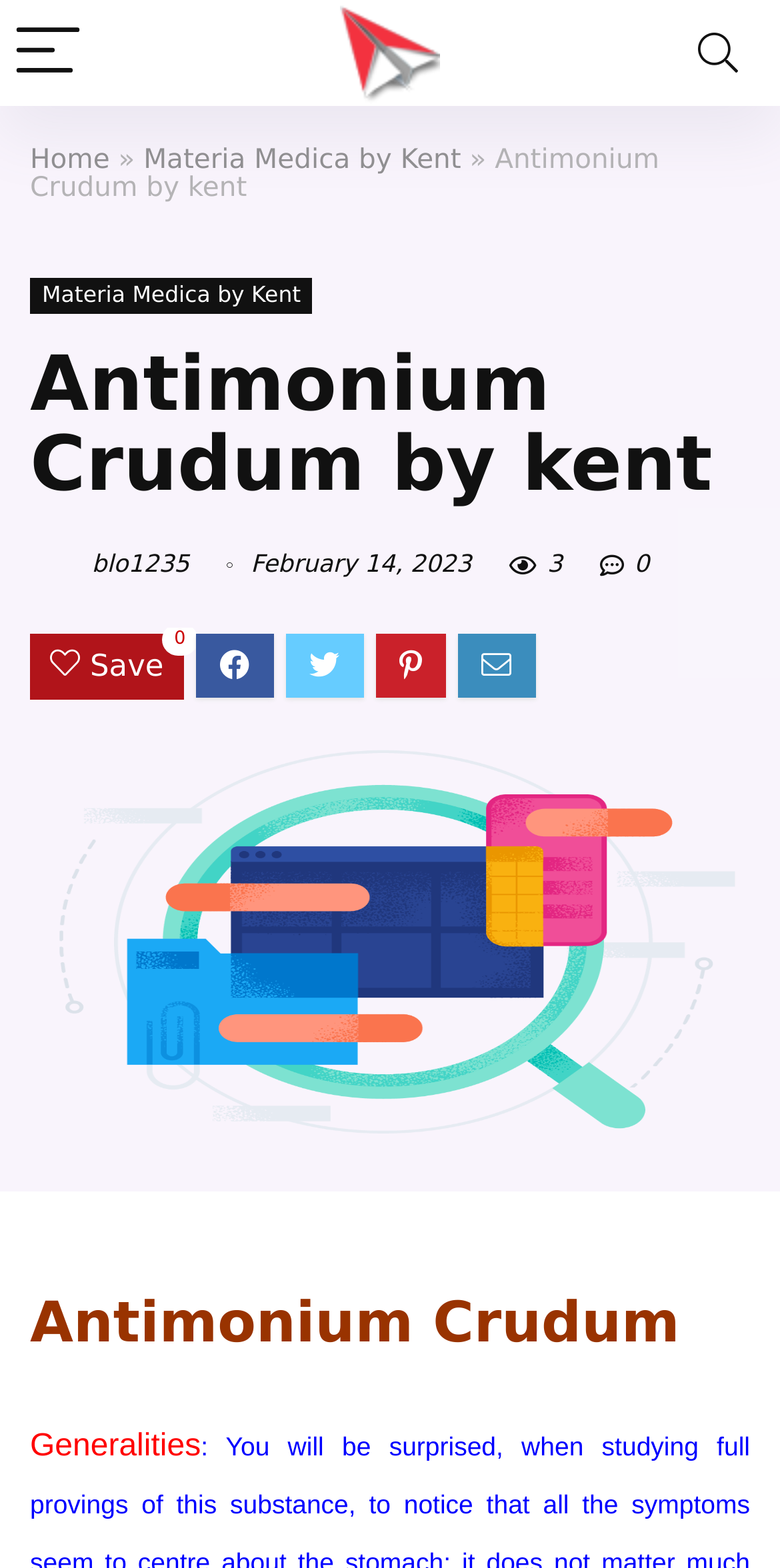Summarize the webpage with a detailed and informative caption.

The webpage appears to be a blog post about Antimonium Crudum, a homeopathic remedy. At the top left corner, there is a menu button with an accompanying image. Next to it, there is a logo image with the text "blogepostpro". On the top right corner, there is a search button.

Below the top navigation bar, there are several links and text elements. The first link is "Home", followed by a right-facing arrow symbol. Next to it, there is a link to "Materia Medica by Kent", which is repeated again below. The title of the blog post, "Antimonium Crudum by kent", is displayed prominently in the middle of the page.

Further down, there is a heading with the same title, "Antimonium Crudum by kent". Below it, there is a link to "blo1235 blo1235" with an accompanying image. The date "February 14, 2023" is displayed next to it, followed by a link with the text "0".

On the right side of the page, there is a button with the text "Save". Below it, there is a heading with the title "Antimonium Crudum", and a subheading with the text "Generalities".